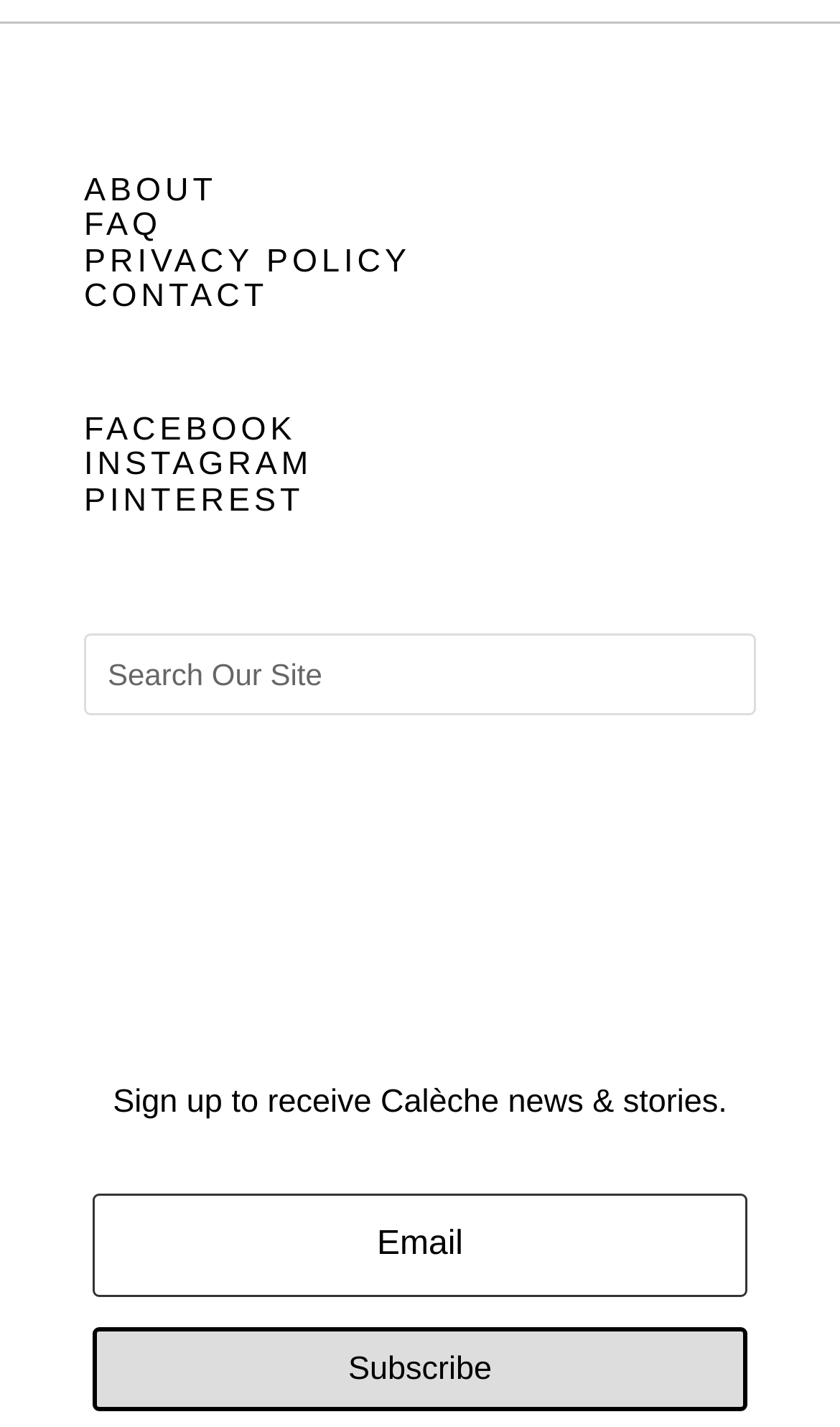Please predict the bounding box coordinates of the element's region where a click is necessary to complete the following instruction: "Learn more about the company". The coordinates should be represented by four float numbers between 0 and 1, i.e., [left, top, right, bottom].

[0.1, 0.121, 0.258, 0.146]